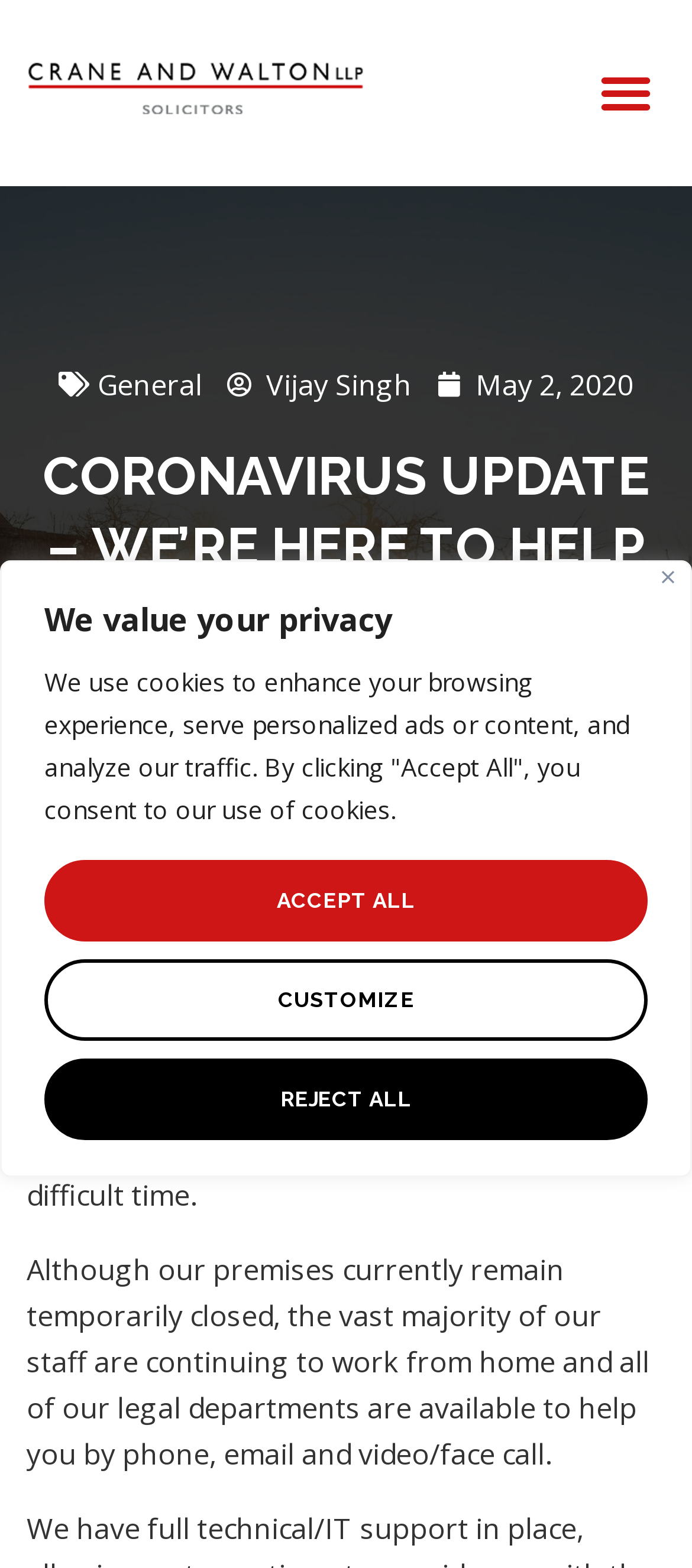Please use the details from the image to answer the following question comprehensively:
How can I contact the solicitors?

I found this answer by analyzing the StaticText element that mentions 'all of our legal departments are available to help you by phone, email and video/face call.'